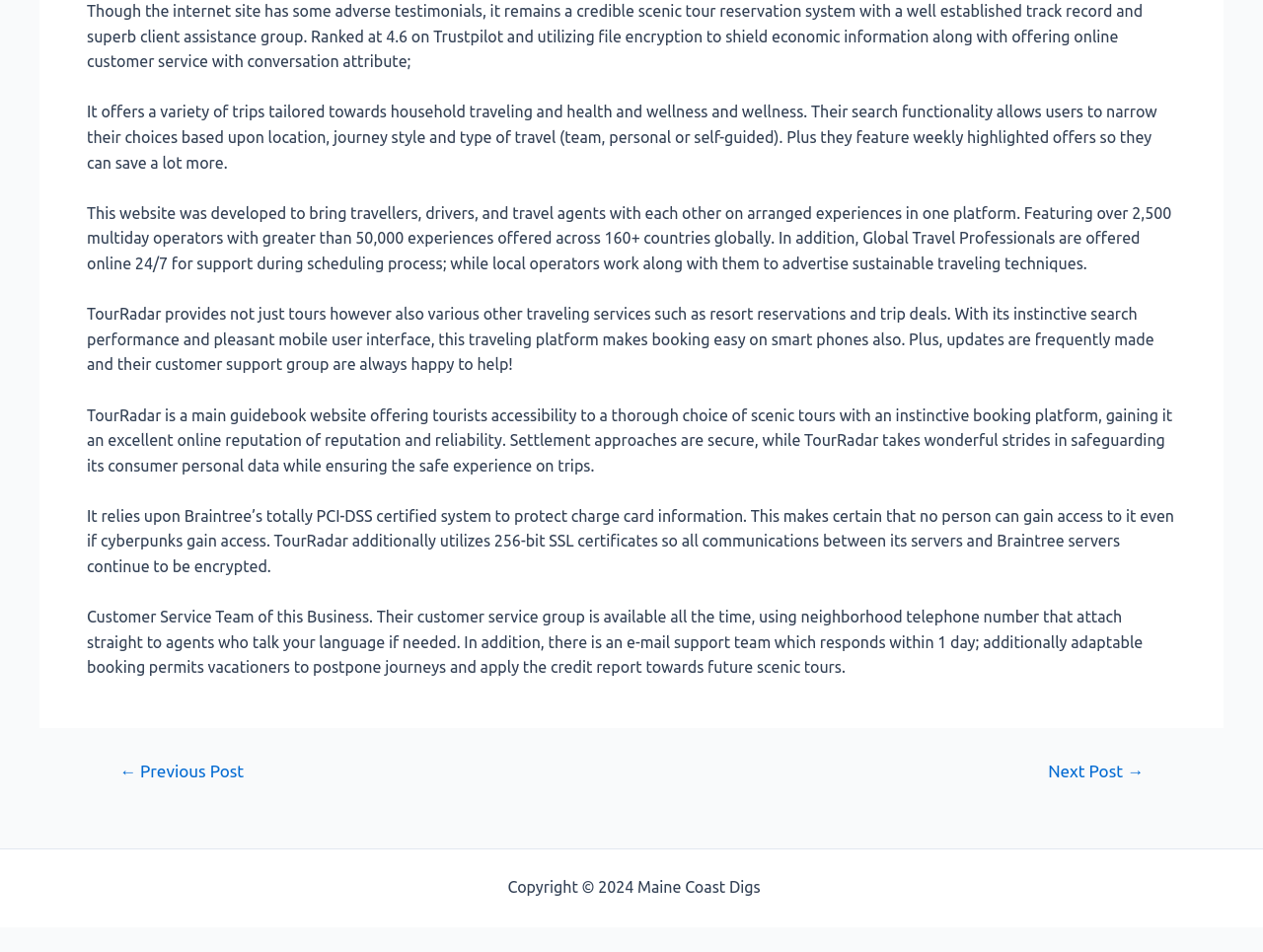Please provide the bounding box coordinate of the region that matches the element description: ← Previous Post. Coordinates should be in the format (top-left x, top-left y, bottom-right x, bottom-right y) and all values should be between 0 and 1.

[0.074, 0.801, 0.213, 0.819]